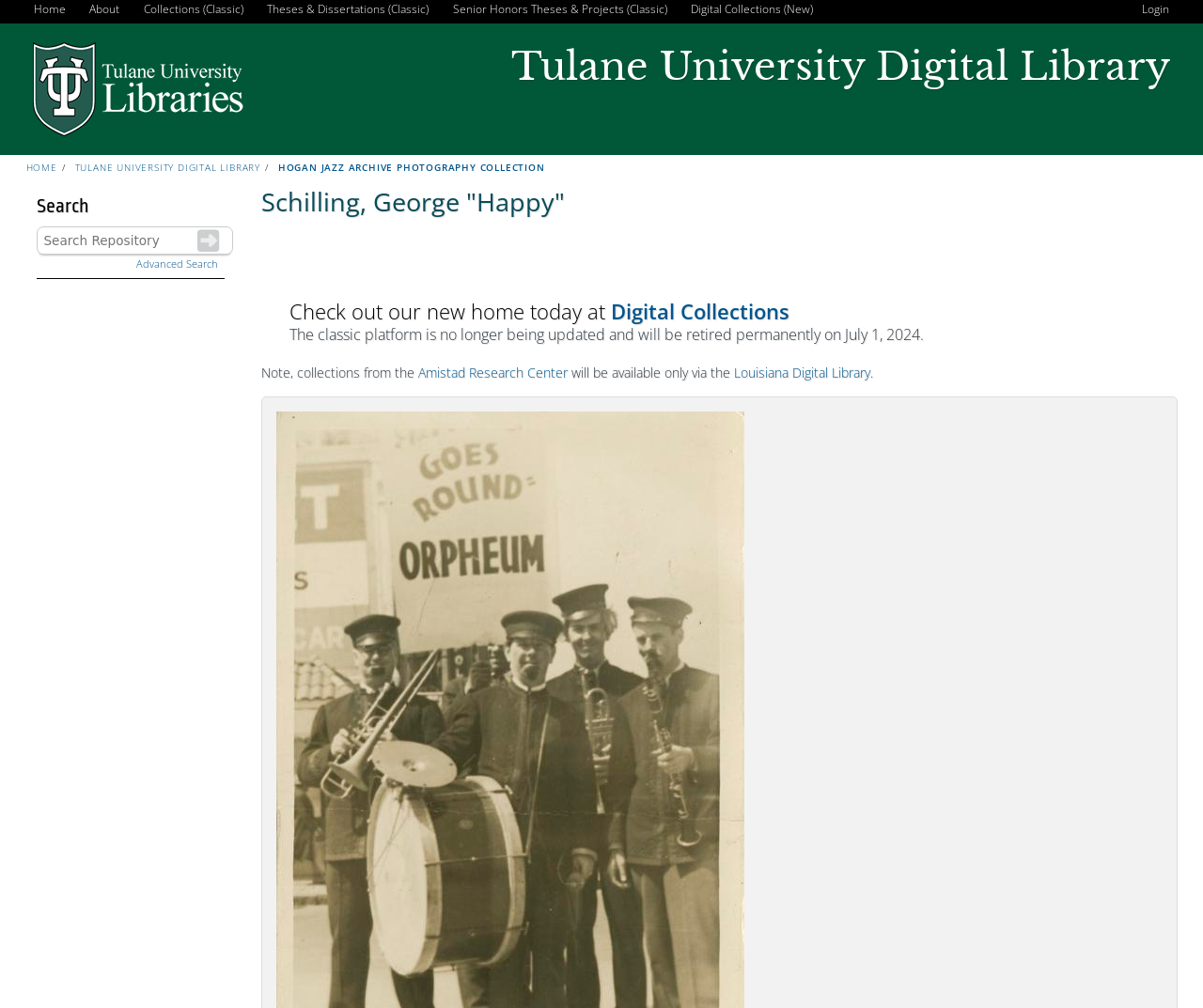Refer to the image and answer the question with as much detail as possible: What is the purpose of the textbox on the webpage?

The webpage has a textbox with a label 'Search Term' and a button 'search', which suggests that the purpose of the textbox is to input a search term for searching the digital library.